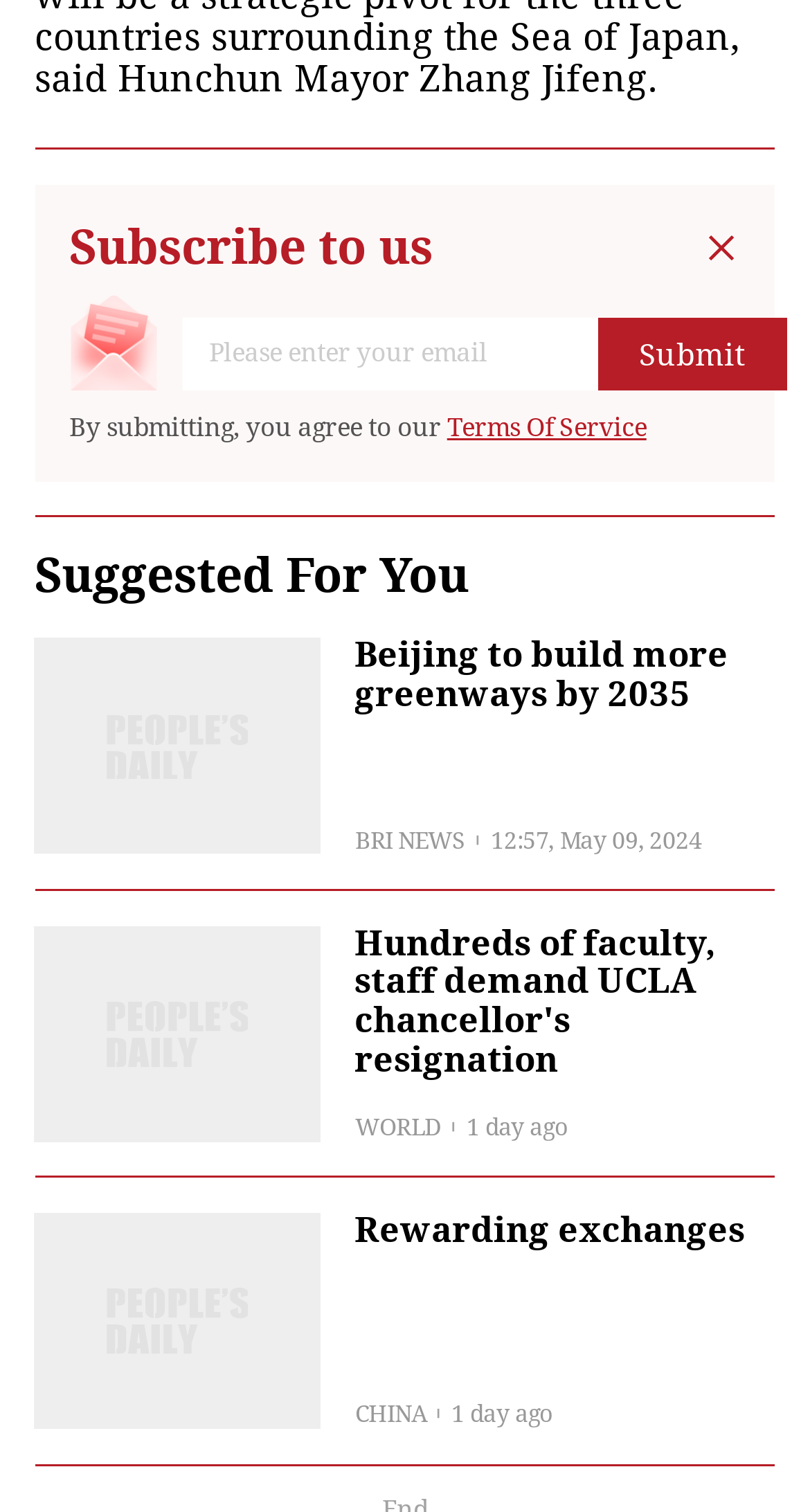What is the purpose of the textbox?
Analyze the screenshot and provide a detailed answer to the question.

The textbox is labeled 'Please enter your email' and is required to submit, indicating that it is used to collect email addresses from users who want to subscribe to the website.